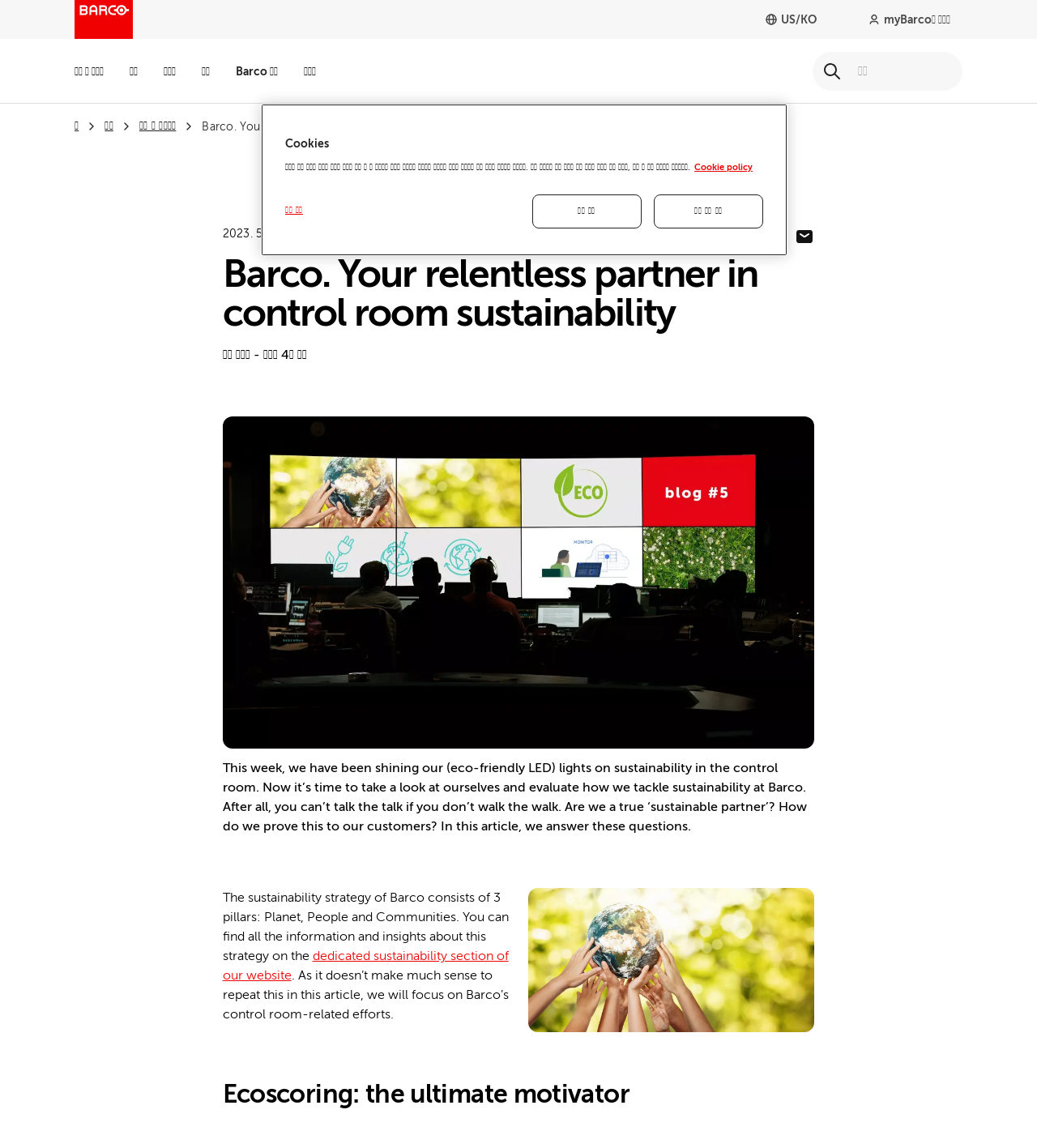Identify the bounding box coordinates necessary to click and complete the given instruction: "Visit the dedicated sustainability section".

[0.215, 0.827, 0.49, 0.856]